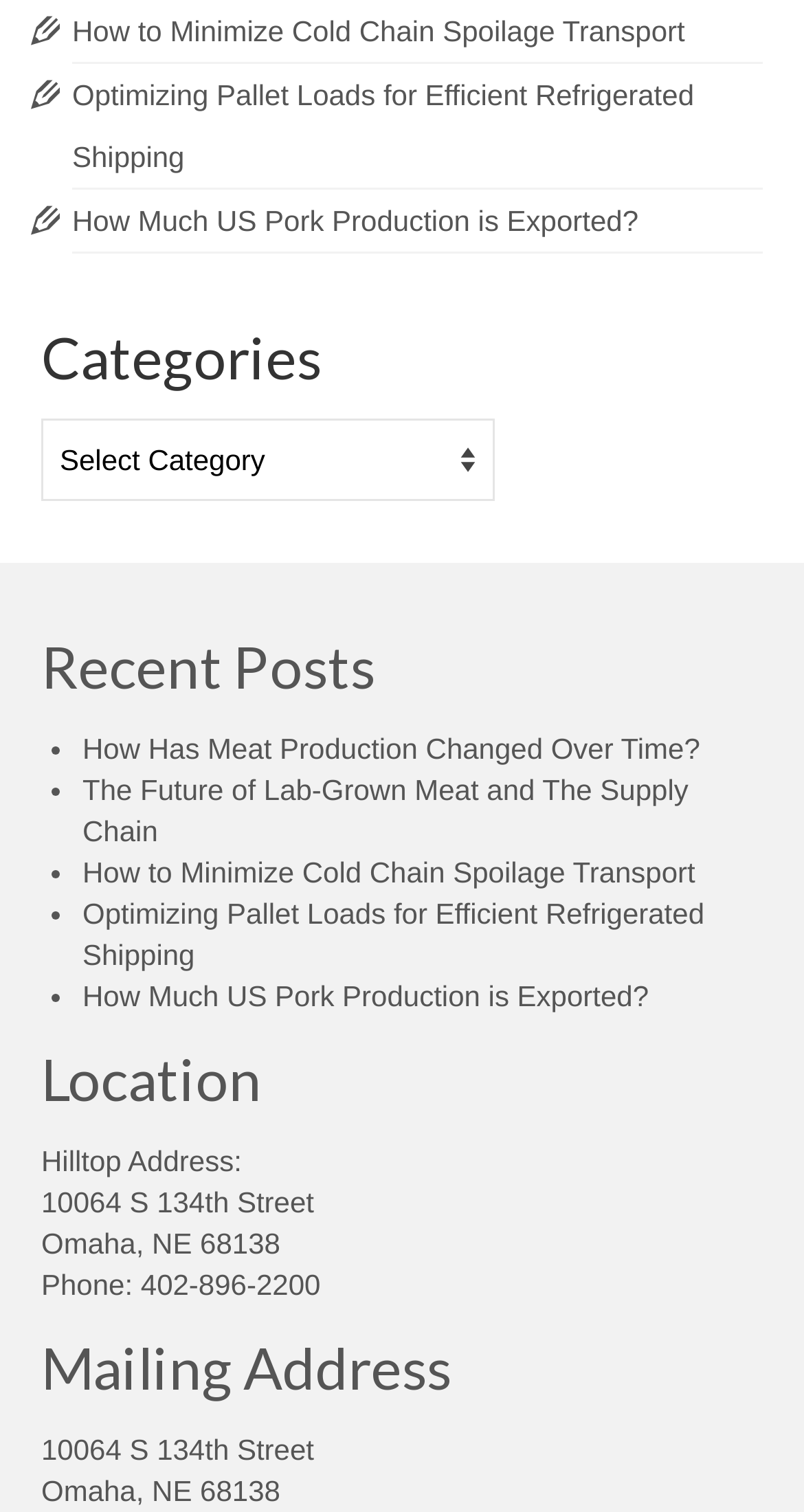Provide a one-word or one-phrase answer to the question:
What is the topic of the first recent post listed on this webpage?

How Has Meat Production Changed Over Time?